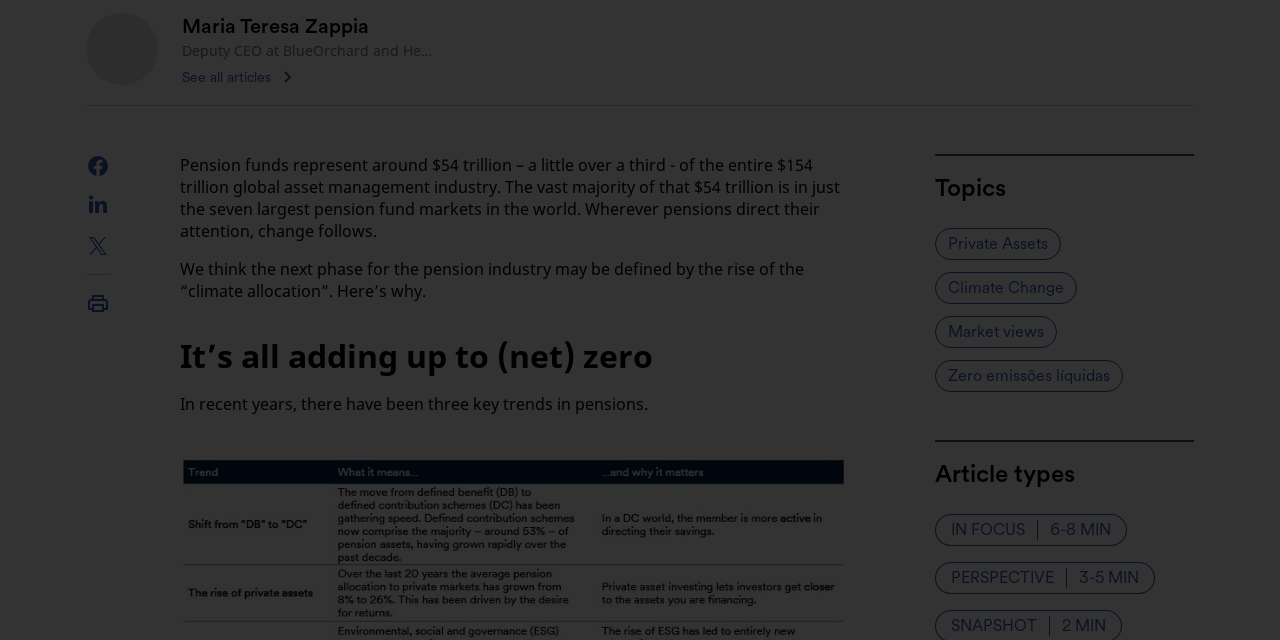Find the bounding box coordinates for the element described here: "aria-label="LinkedIn"".

[0.067, 0.303, 0.086, 0.341]